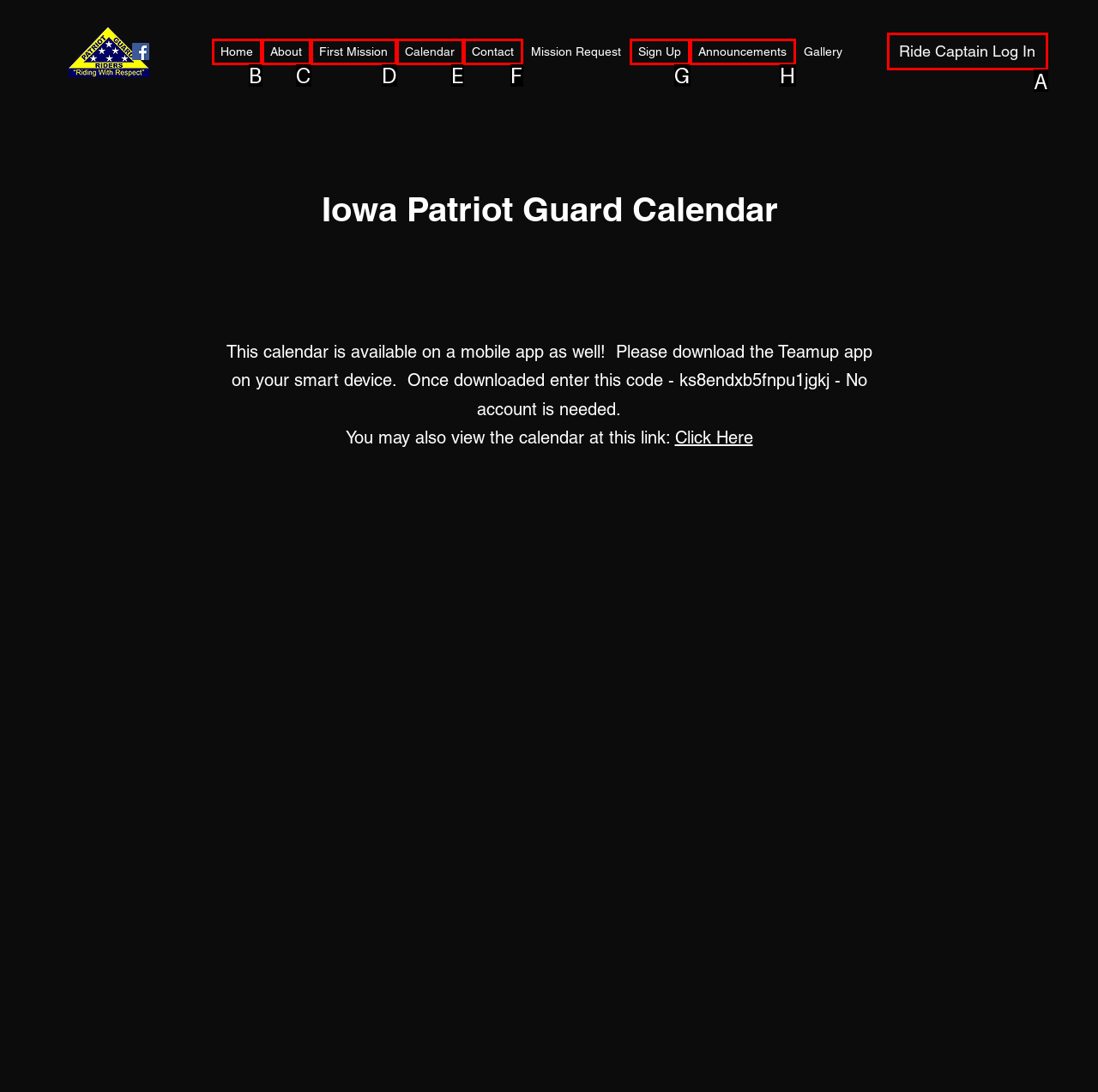Tell me which one HTML element best matches the description: Olark Answer with the option's letter from the given choices directly.

None